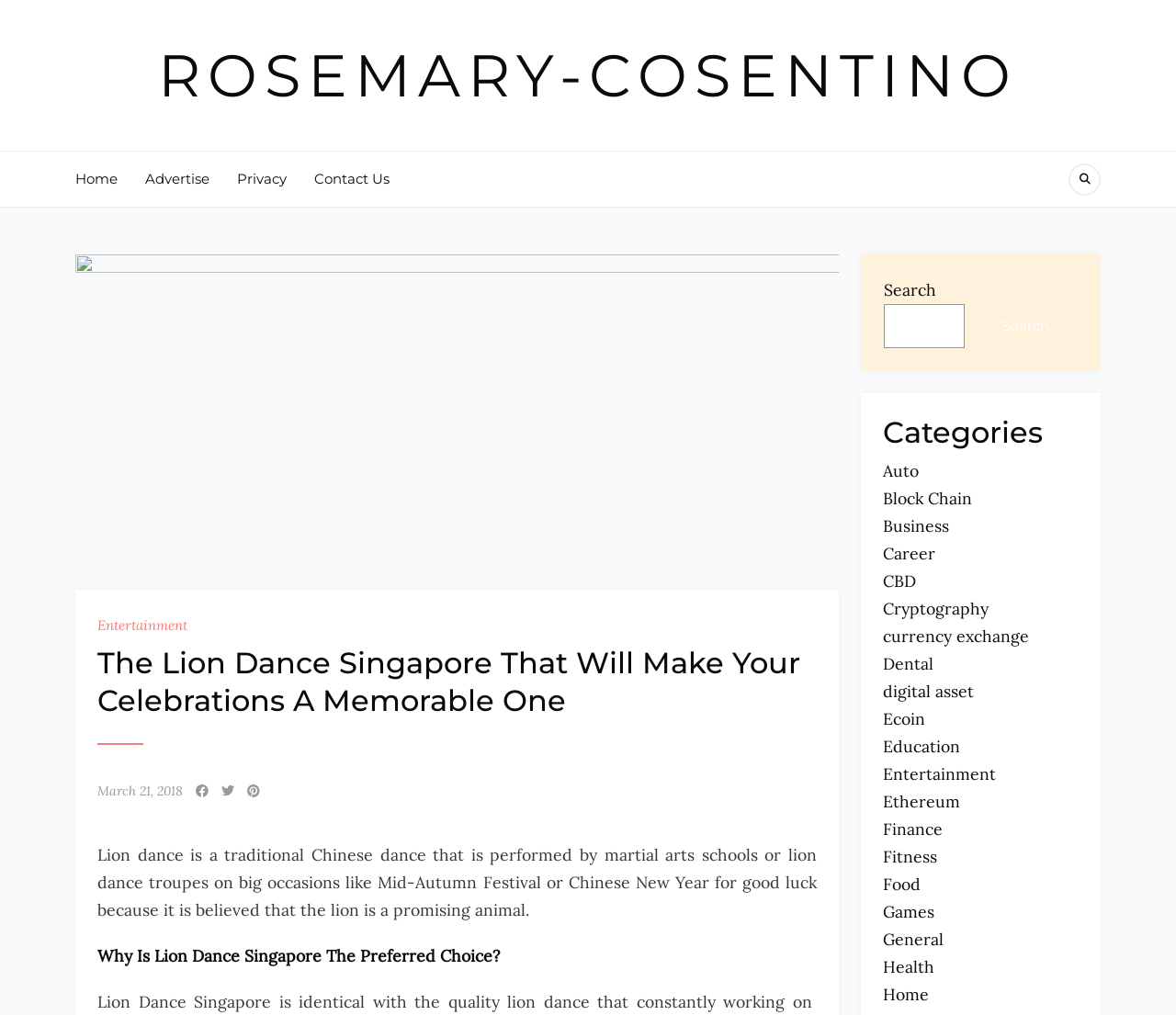What is the purpose of lion dance?
Please provide a comprehensive answer based on the contents of the image.

I found a paragraph of text that explains the purpose of lion dance, which is to bring good luck on big occasions like Mid-Autumn Festival or Chinese New Year.